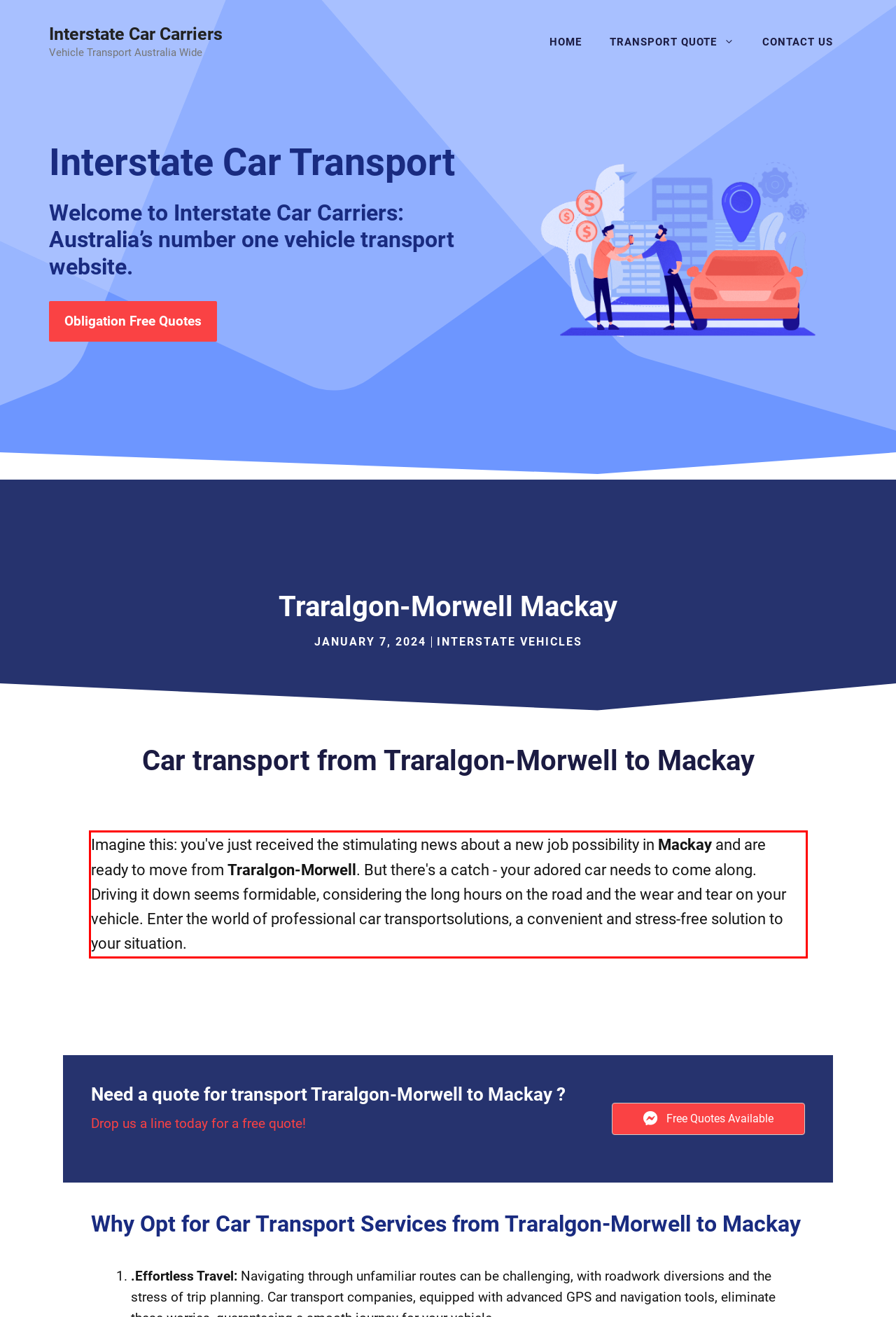Identify the text inside the red bounding box in the provided webpage screenshot and transcribe it.

Imagine this: you've just received the stimulating news about a new job possibility in Mackay and are ready to move from Traralgon-Morwell. But there's a catch - your adored car needs to come along. Driving it down seems formidable, considering the long hours on the road and the wear and tear on your vehicle. Enter the world of professional car transportsolutions, a convenient and stress-free solution to your situation.